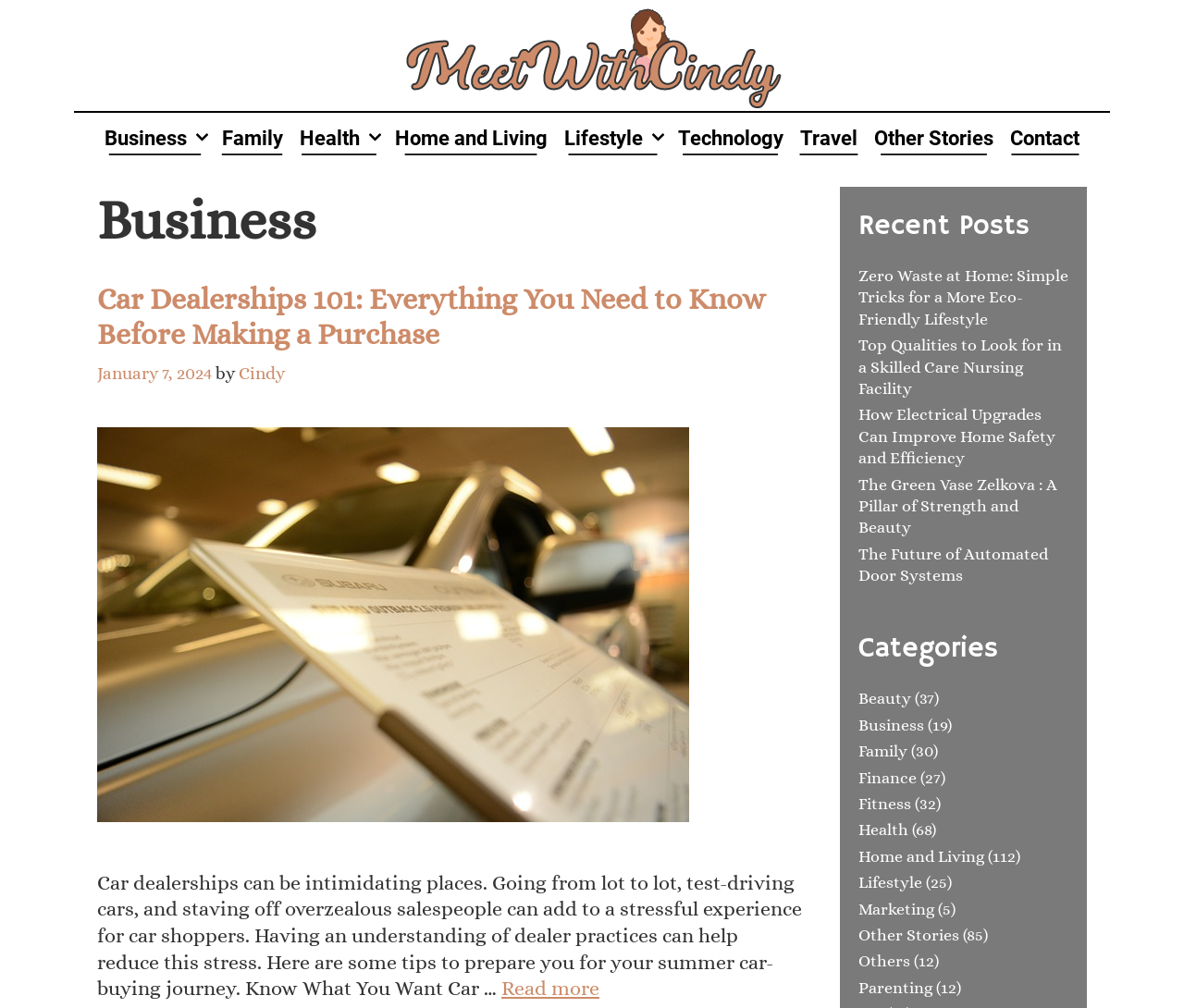Please predict the bounding box coordinates of the element's region where a click is necessary to complete the following instruction: "Explore the Business category". The coordinates should be represented by four float numbers between 0 and 1, i.e., [left, top, right, bottom].

[0.725, 0.71, 0.78, 0.728]